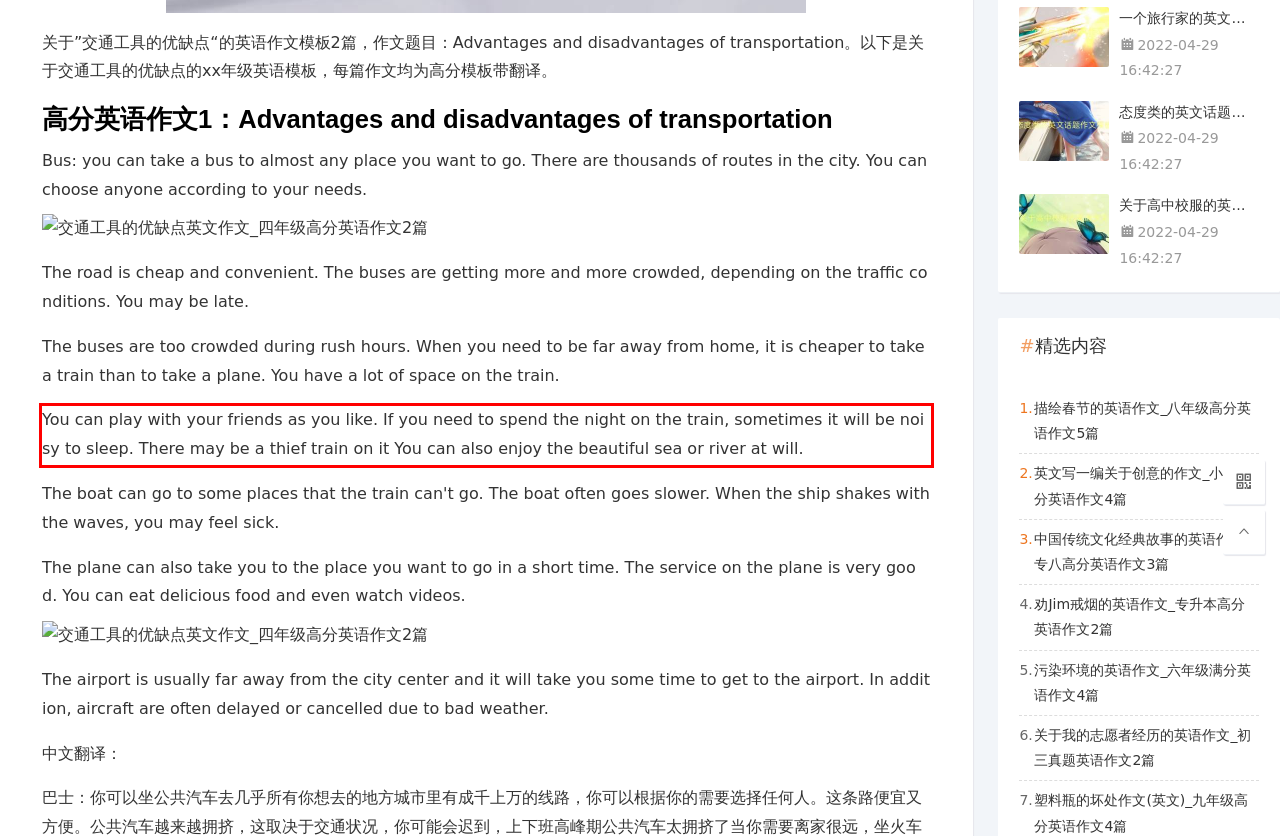You are given a screenshot with a red rectangle. Identify and extract the text within this red bounding box using OCR.

You can play with your friends as you like. If you need to spend the night on the train, sometimes it will be noisy to sleep. There may be a thief train on it You can also enjoy the beautiful sea or river at will.